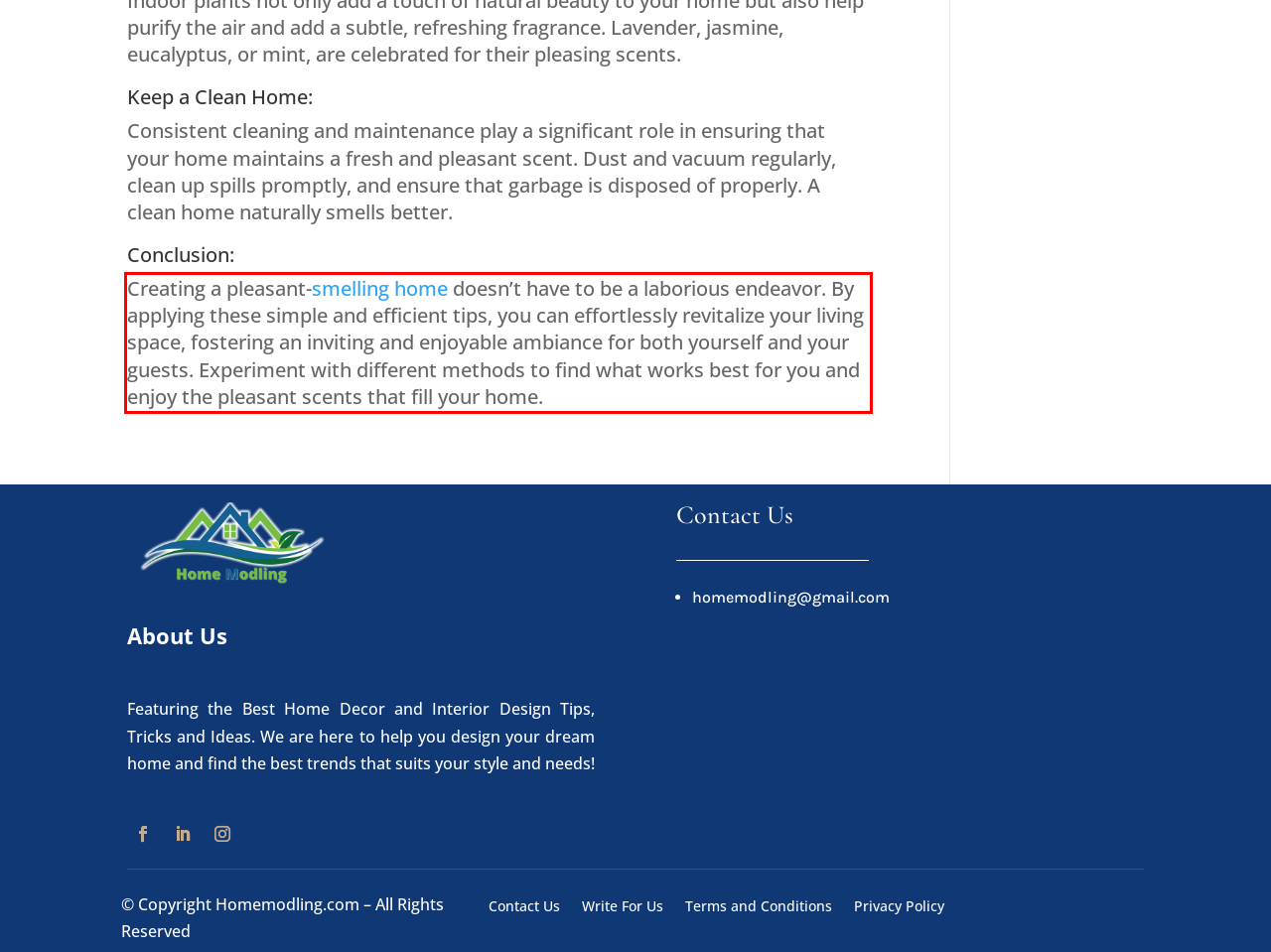Within the screenshot of a webpage, identify the red bounding box and perform OCR to capture the text content it contains.

Creating a pleasant-smelling home doesn’t have to be a laborious endeavor. By applying these simple and efficient tips, you can effortlessly revitalize your living space, fostering an inviting and enjoyable ambiance for both yourself and your guests. Experiment with different methods to find what works best for you and enjoy the pleasant scents that fill your home.